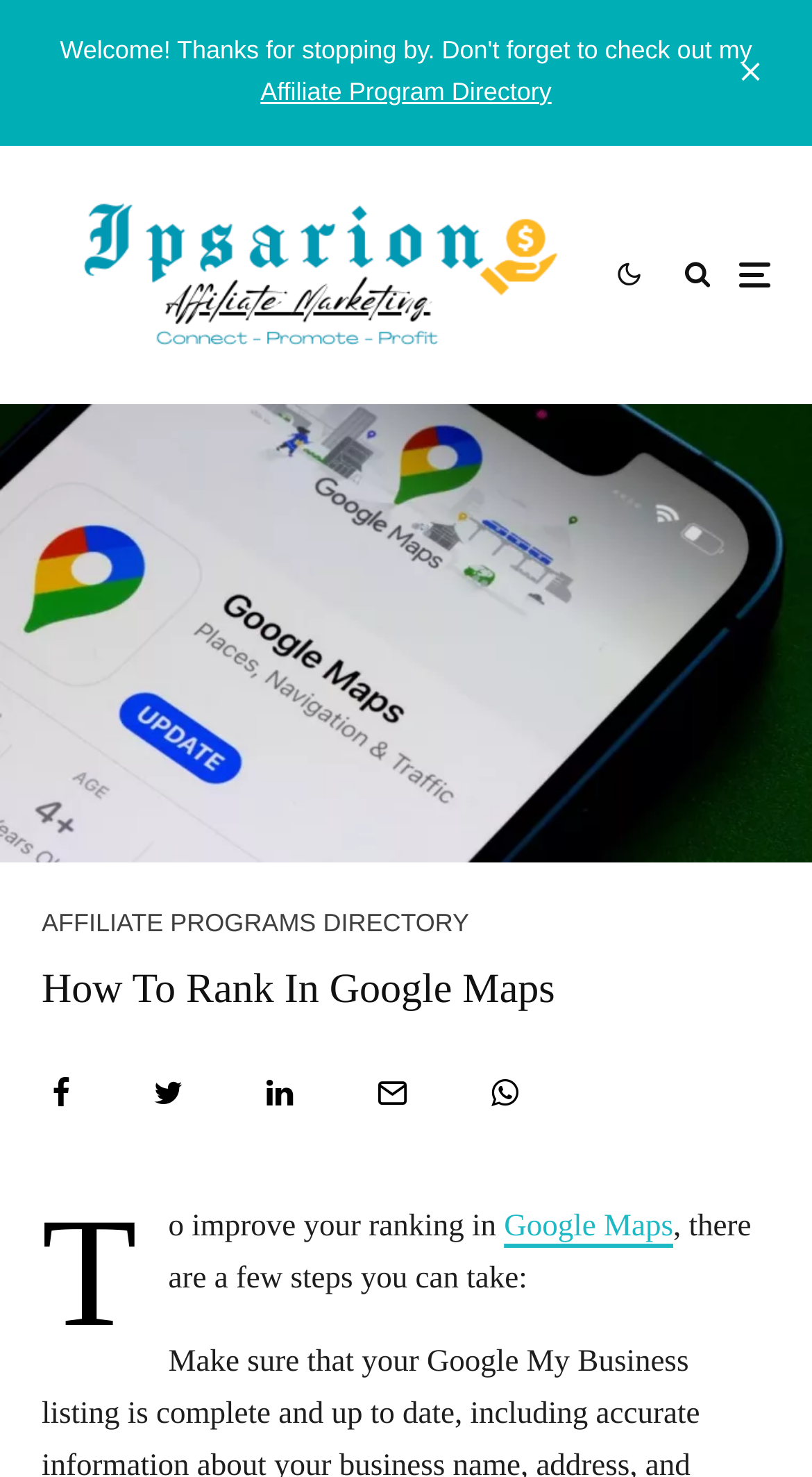How many social media sharing options are available?
Answer with a single word or phrase by referring to the visual content.

5